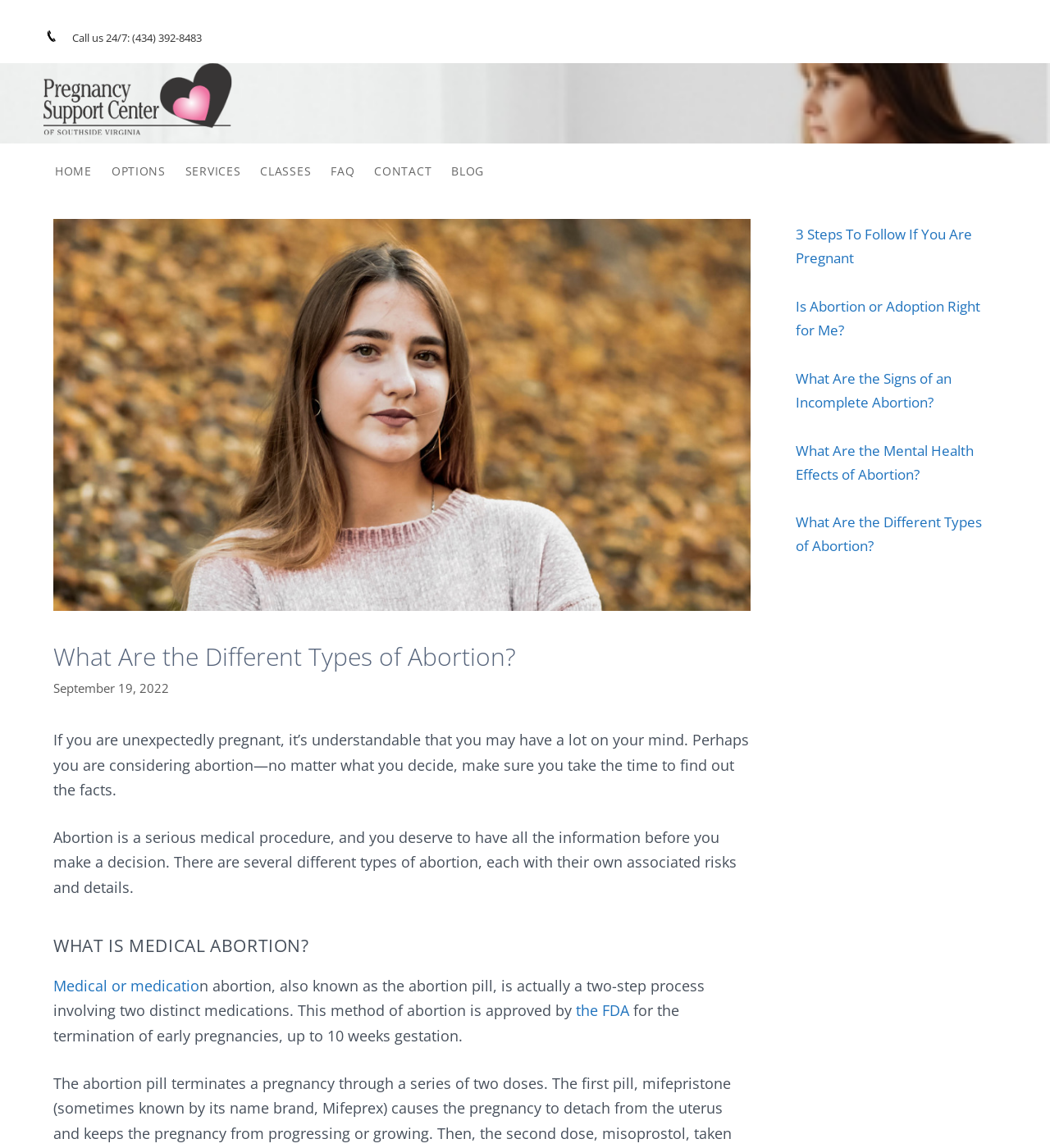Locate the UI element described by Medical or medicatio and provide its bounding box coordinates. Use the format (top-left x, top-left y, bottom-right x, bottom-right y) with all values as floating point numbers between 0 and 1.

[0.051, 0.85, 0.19, 0.867]